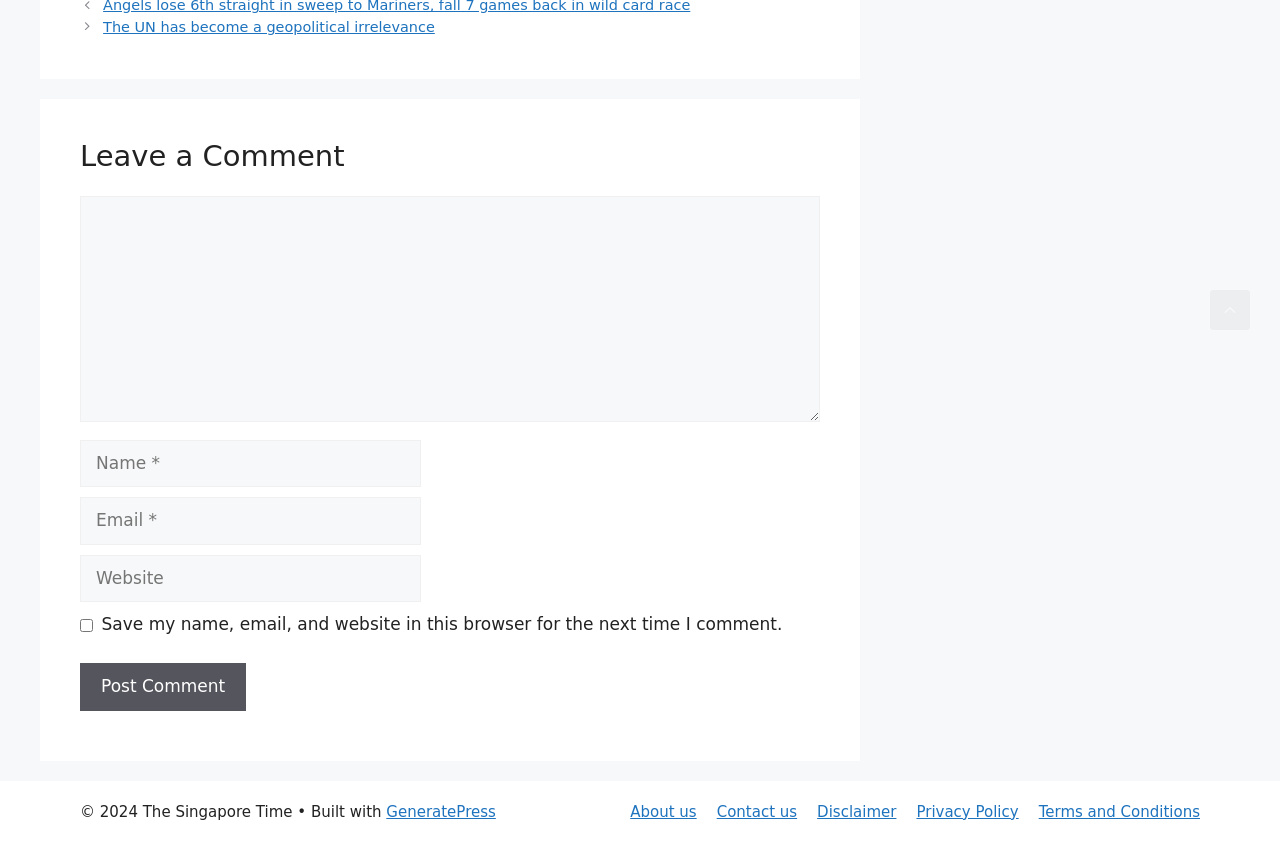What is the name of the website mentioned in the footer?
Look at the image and provide a short answer using one word or a phrase.

The Singapore Time